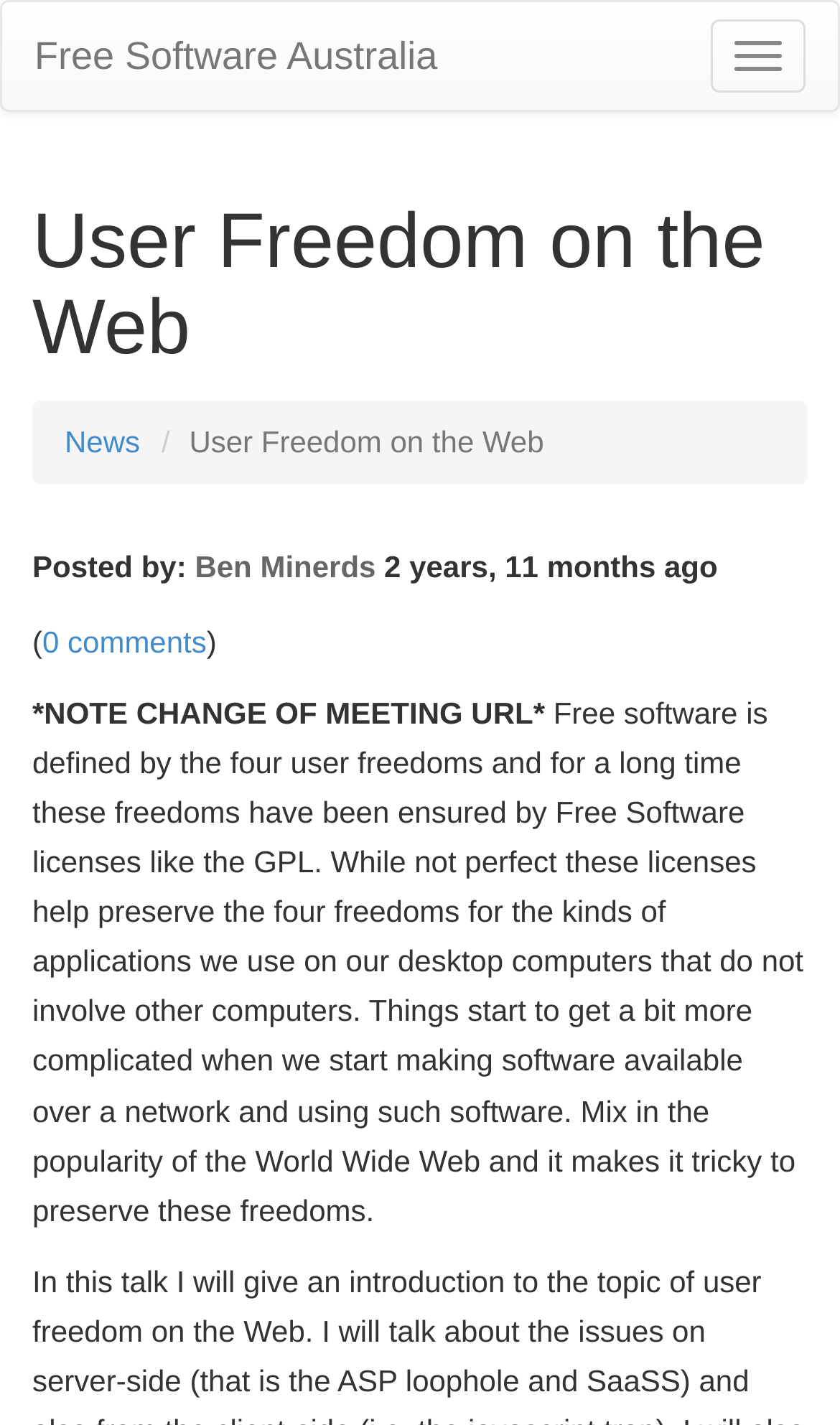Provide the bounding box coordinates of the HTML element described by the text: "Ben Minerds". The coordinates should be in the format [left, top, right, bottom] with values between 0 and 1.

[0.232, 0.386, 0.447, 0.41]